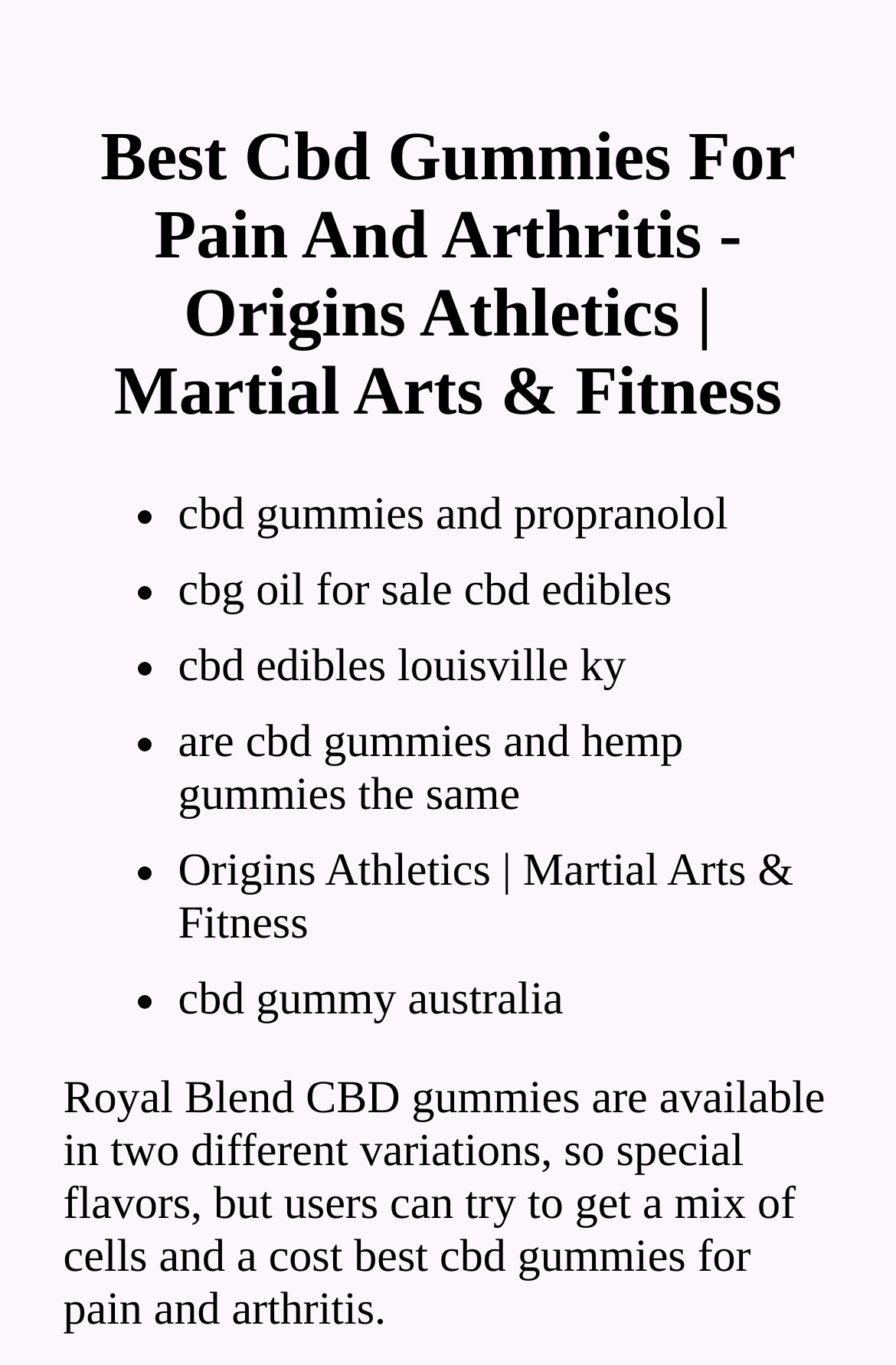Extract the main heading text from the webpage.

Best Cbd Gummies For Pain And Arthritis - Origins Athletics | Martial Arts & Fitness